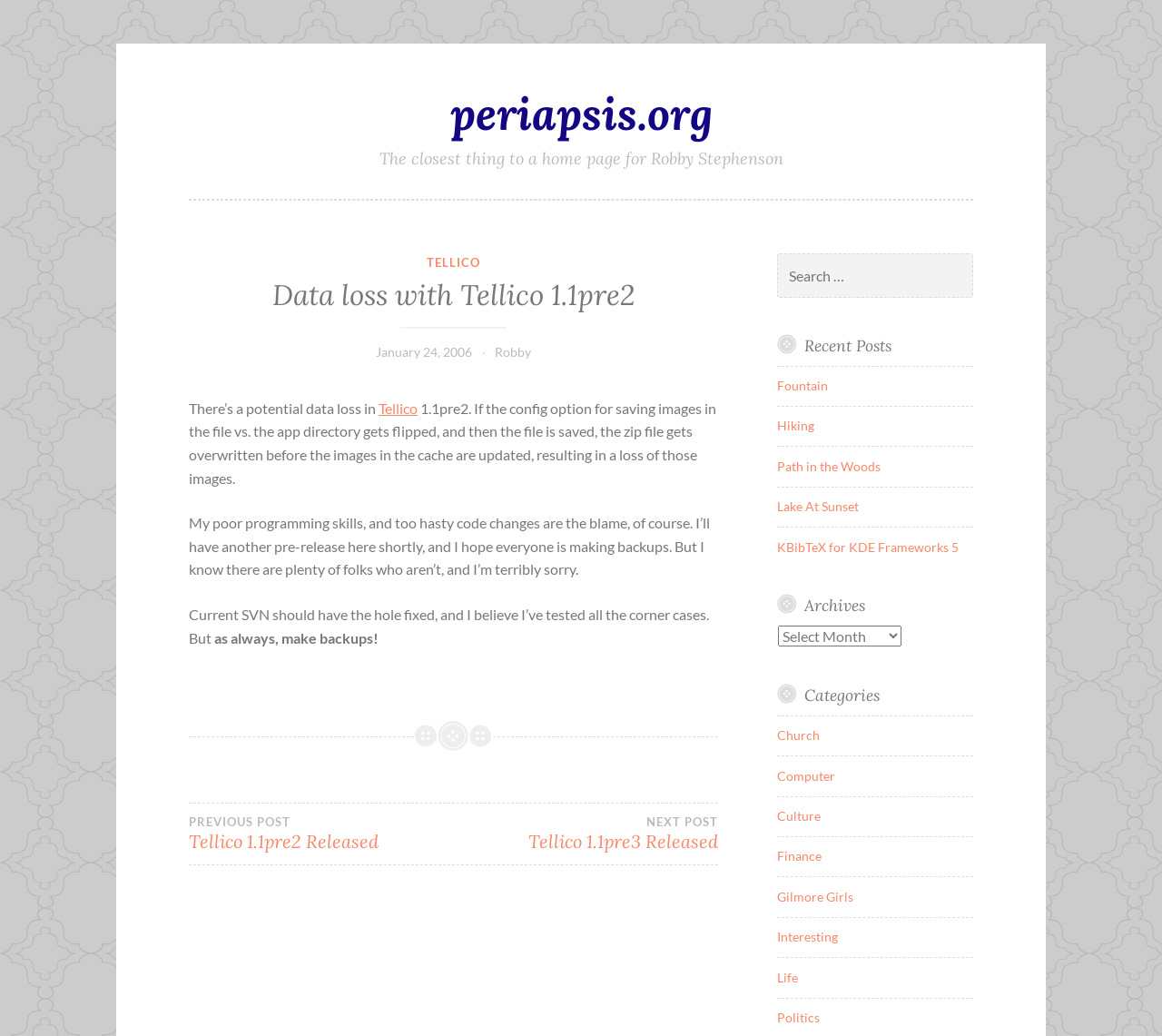Identify the bounding box of the HTML element described here: "Gilmore Girls". Provide the coordinates as four float numbers between 0 and 1: [left, top, right, bottom].

[0.669, 0.858, 0.734, 0.873]